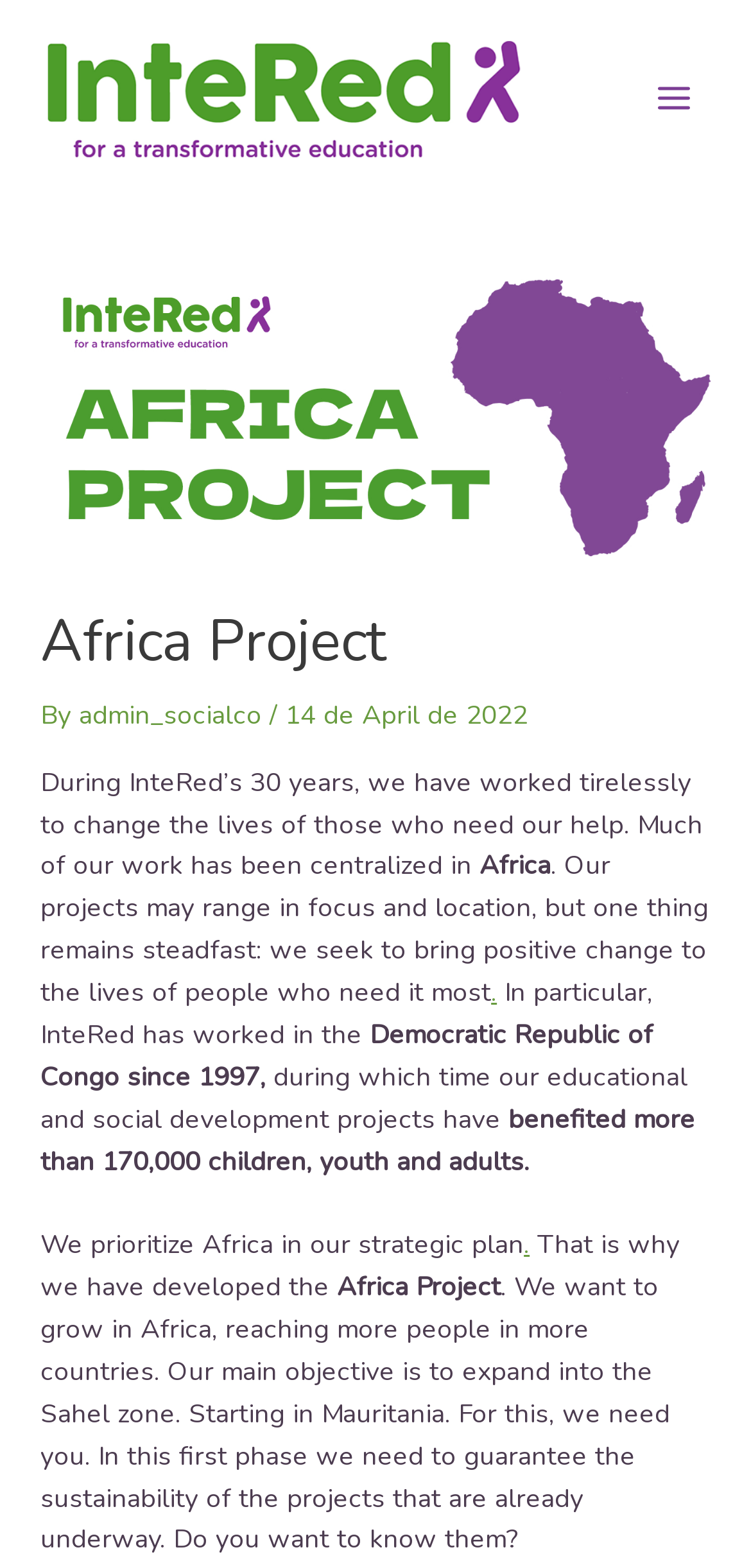Offer a thorough description of the webpage.

The webpage is about InteRed's Africa Project, showcasing the organization's 30-year history of working to change lives in Africa. At the top left, there is a link to "Intered" accompanied by an image with the same name. On the top right, a "MAIN MENU" button is located.

Below the top section, a large header section spans the width of the page, containing an image and a heading that reads "Africa Project". The header section also includes text that reads "By admin_socialco" and a date "14 de April de 2022".

The main content of the page is divided into several paragraphs. The first paragraph describes InteRed's 30-year history of working in Africa. The second paragraph mentions that their projects may range in focus and location, but their goal remains to bring positive change to people's lives.

The following paragraphs highlight InteRed's specific work in the Democratic Republic of Congo since 1997, where their educational and social development projects have benefited over 170,000 children, youth, and adults. The page also mentions that Africa is a priority in their strategic plan, and they aim to expand into the Sahel zone, starting with Mauritania.

Throughout the page, there are several links, including one to learn more about their projects. At the very bottom, there is a "Post navigation" section.